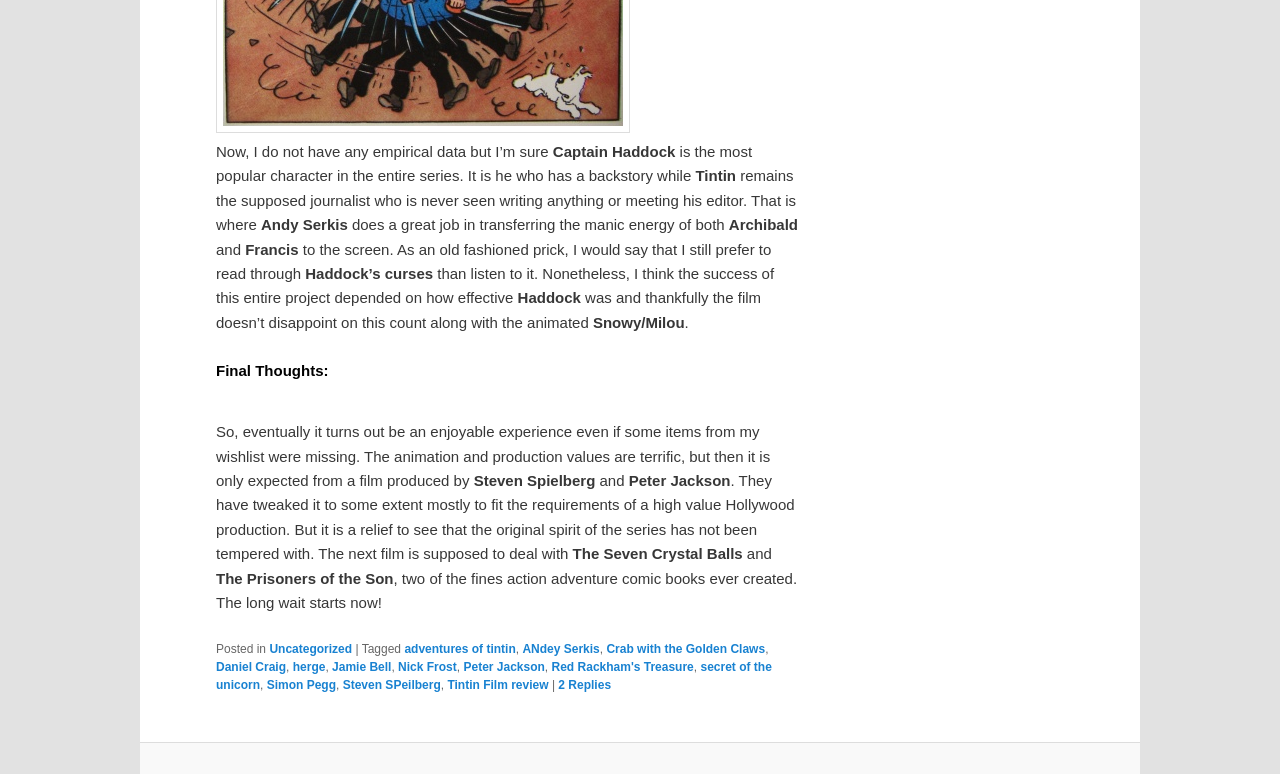What is the name of the next film in the series?
Please provide a single word or phrase answer based on the image.

The Seven Crystal Balls